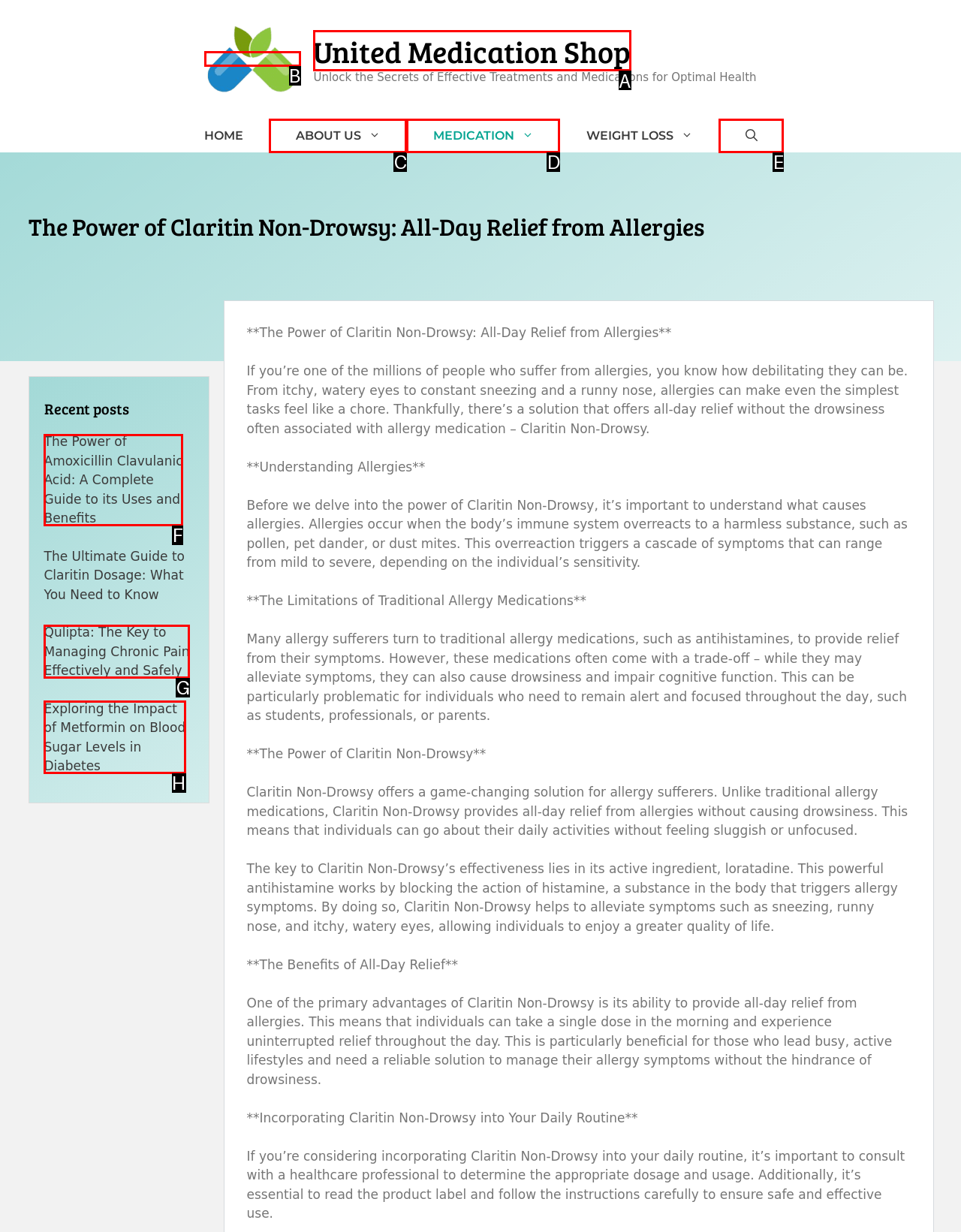Tell me which one HTML element best matches the description: Medication
Answer with the option's letter from the given choices directly.

D